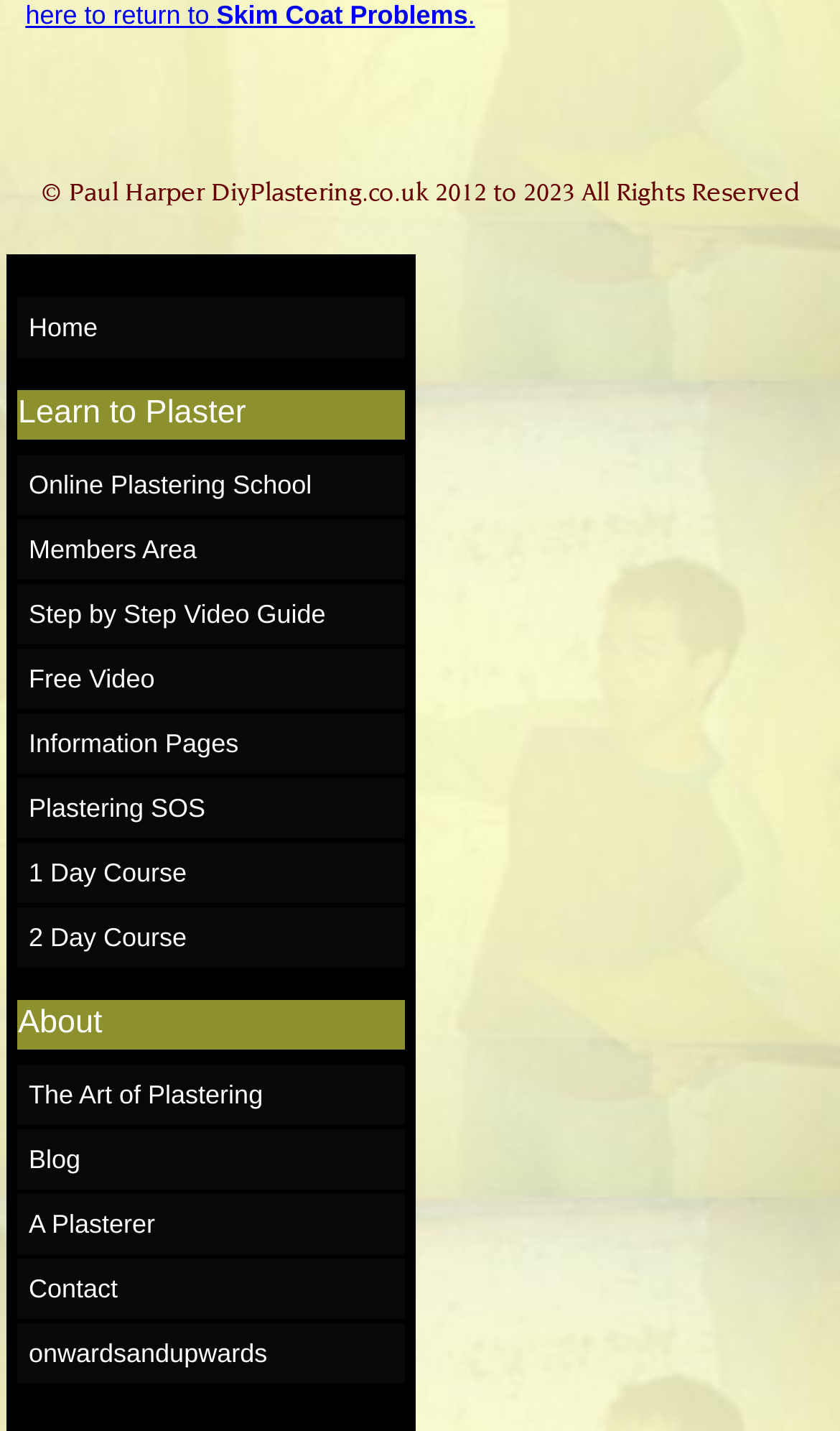Could you indicate the bounding box coordinates of the region to click in order to complete this instruction: "Read 'The Art of Plastering'".

[0.021, 0.744, 0.483, 0.786]